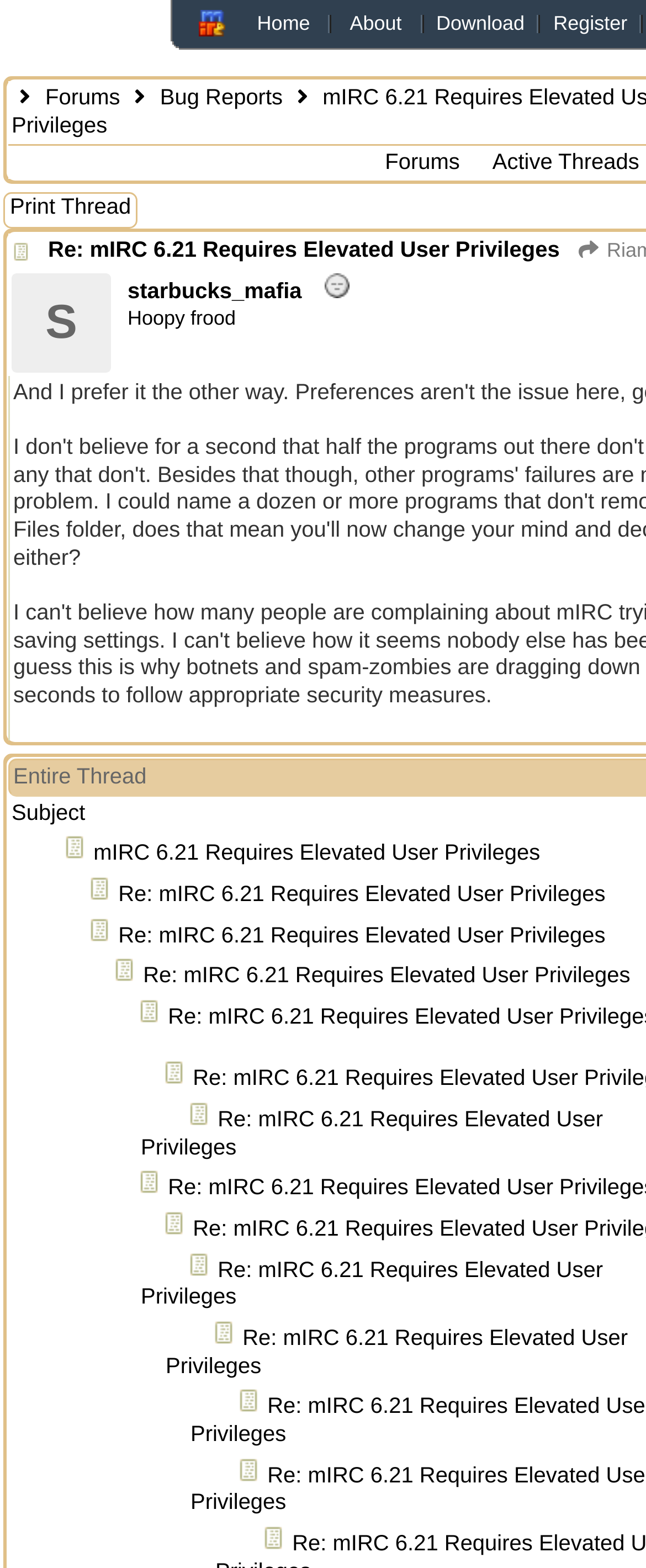What is the username of the person who posted the thread?
Please respond to the question with a detailed and informative answer.

I found a link with the text 'starbucks_mafia' which is likely the username of the person who posted the thread.